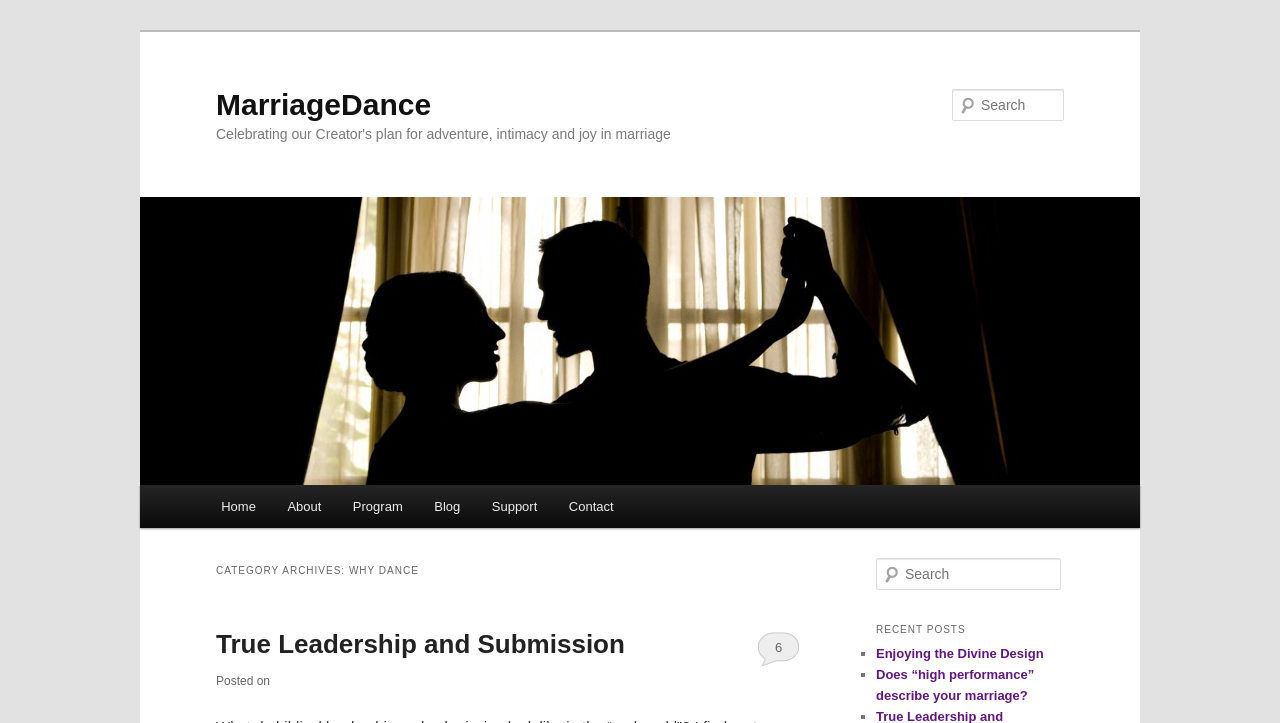Give a one-word or short phrase answer to the question: 
What is the title of the latest post?

True Leadership and Submission